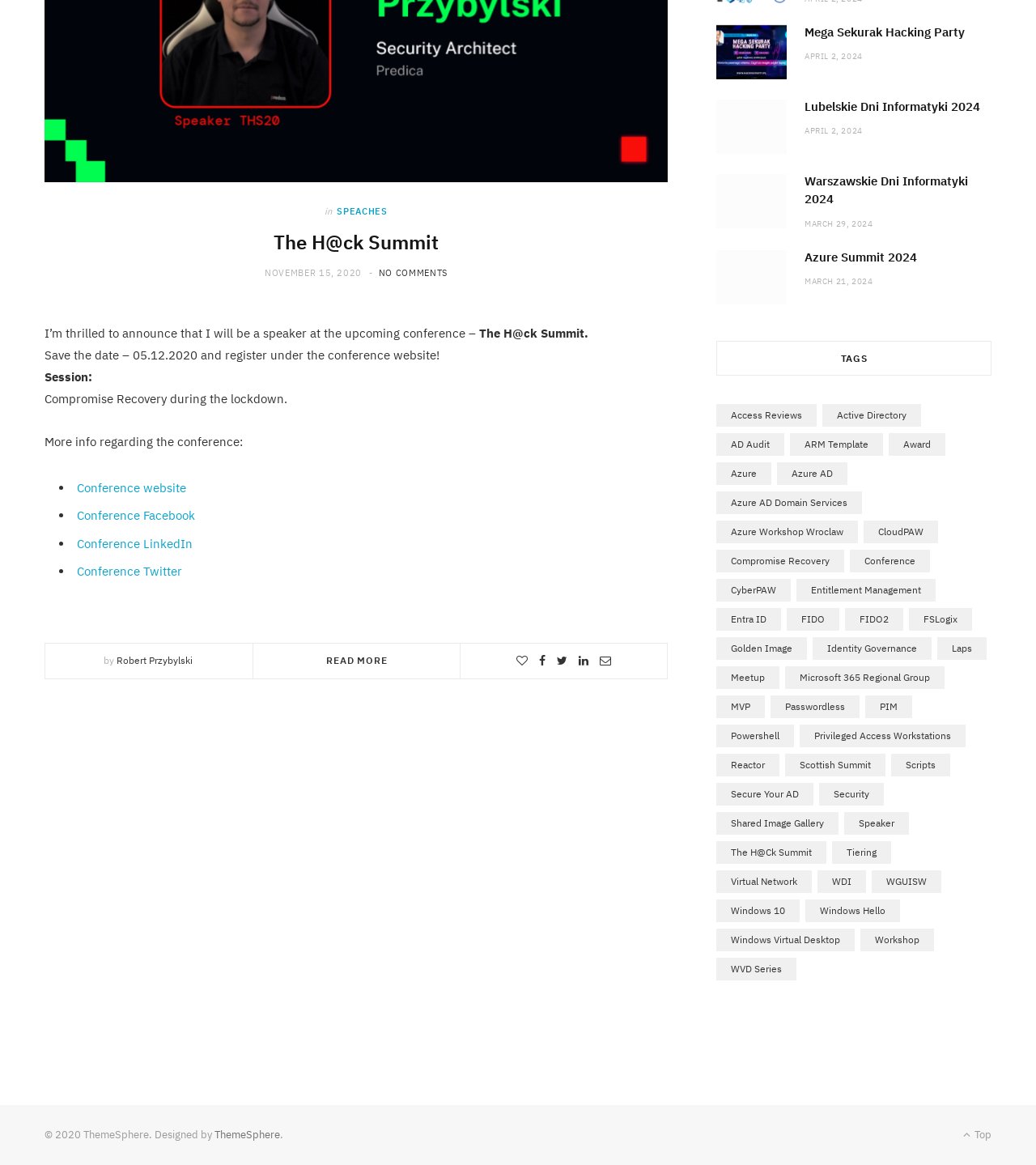What is the speaker's name at the upcoming conference?
Answer the question with a thorough and detailed explanation.

The speaker's name can be found in the text 'by Robert Przybylski' at the bottom of the webpage, indicating that Robert Przybylski is the speaker at the upcoming conference.